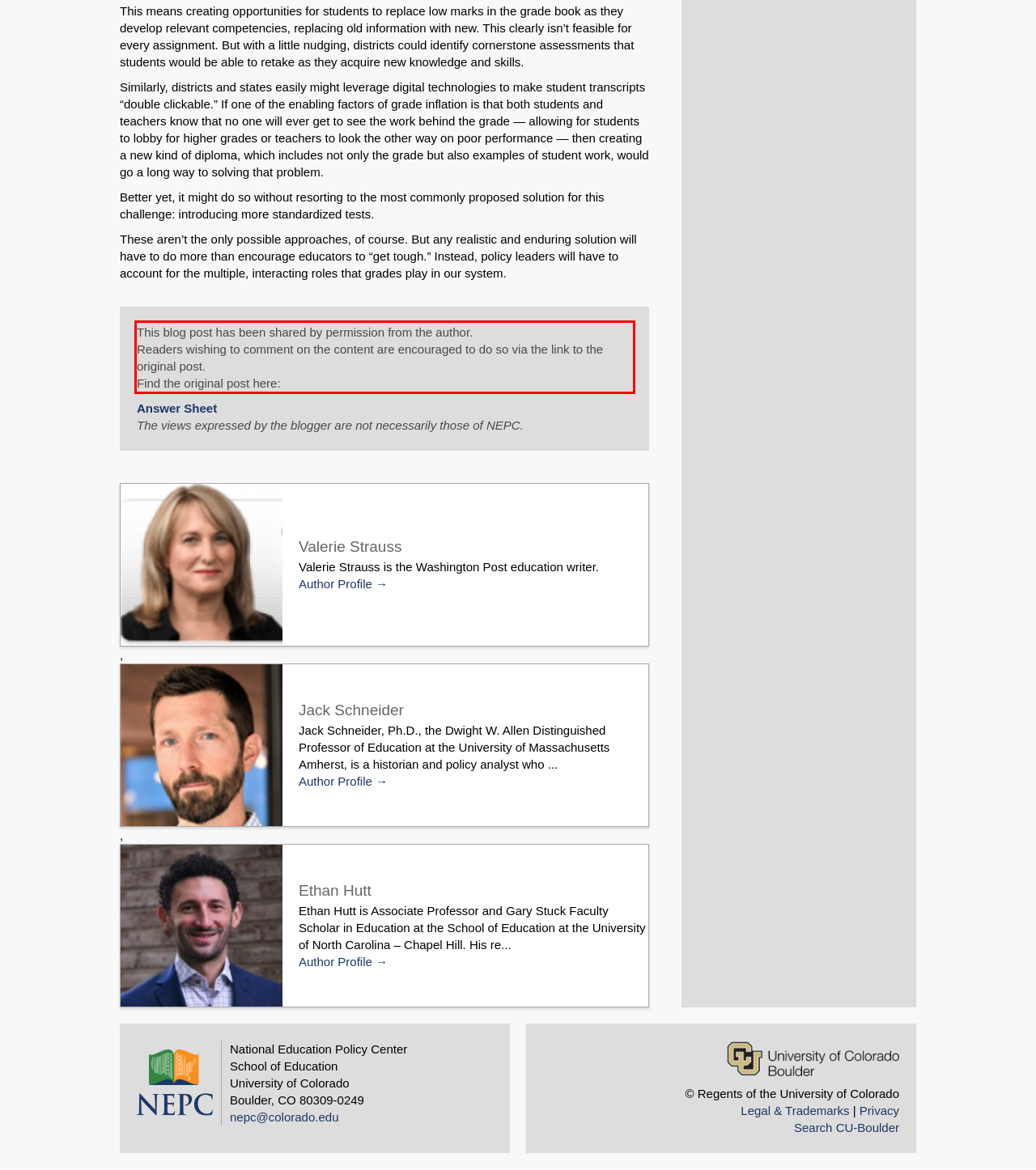Given a screenshot of a webpage with a red bounding box, extract the text content from the UI element inside the red bounding box.

This blog post has been shared by permission from the author. Readers wishing to comment on the content are encouraged to do so via the link to the original post. Find the original post here: